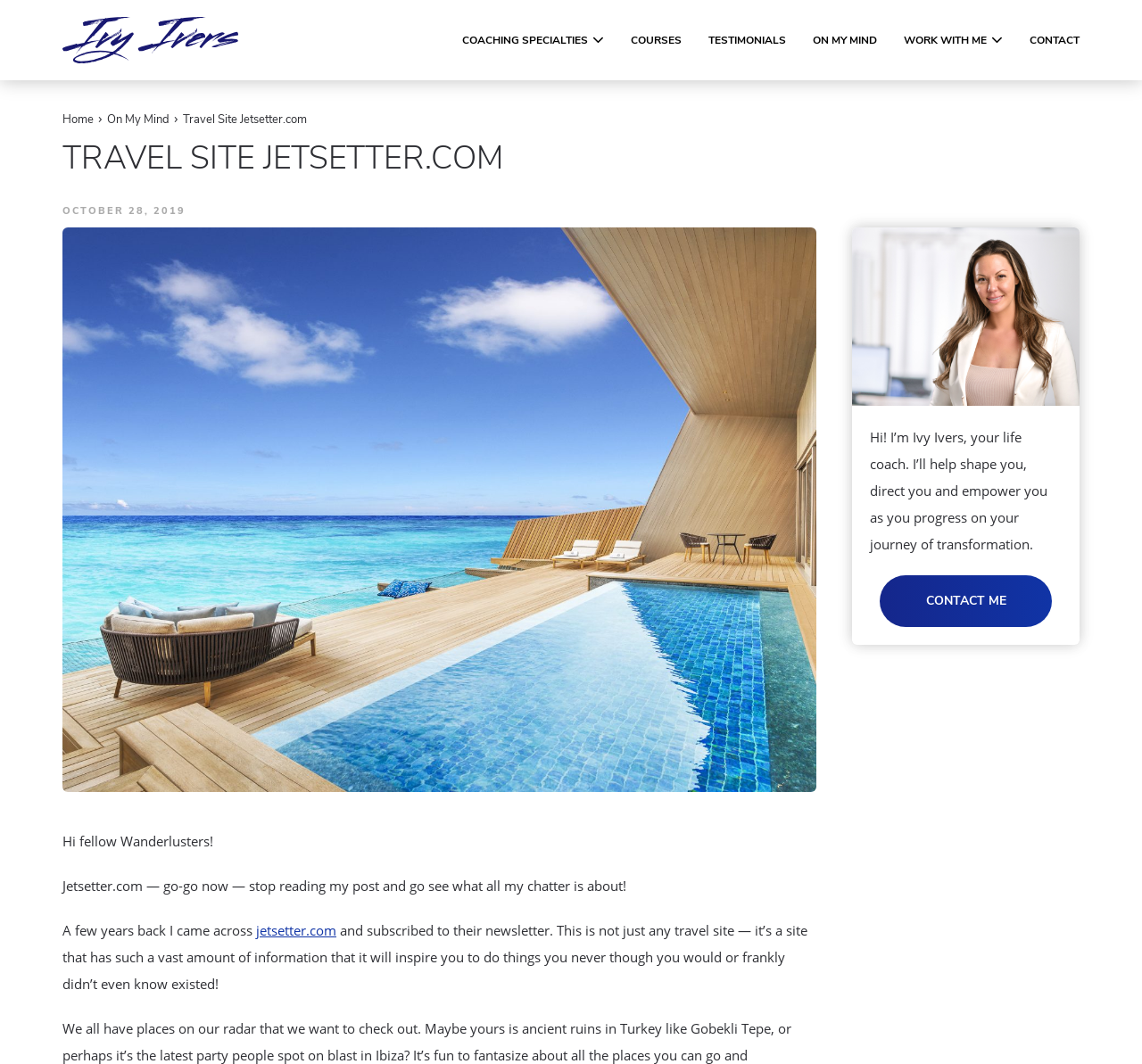Identify the bounding box coordinates necessary to click and complete the given instruction: "Read the TESTIMONIALS".

[0.609, 0.0, 0.7, 0.075]